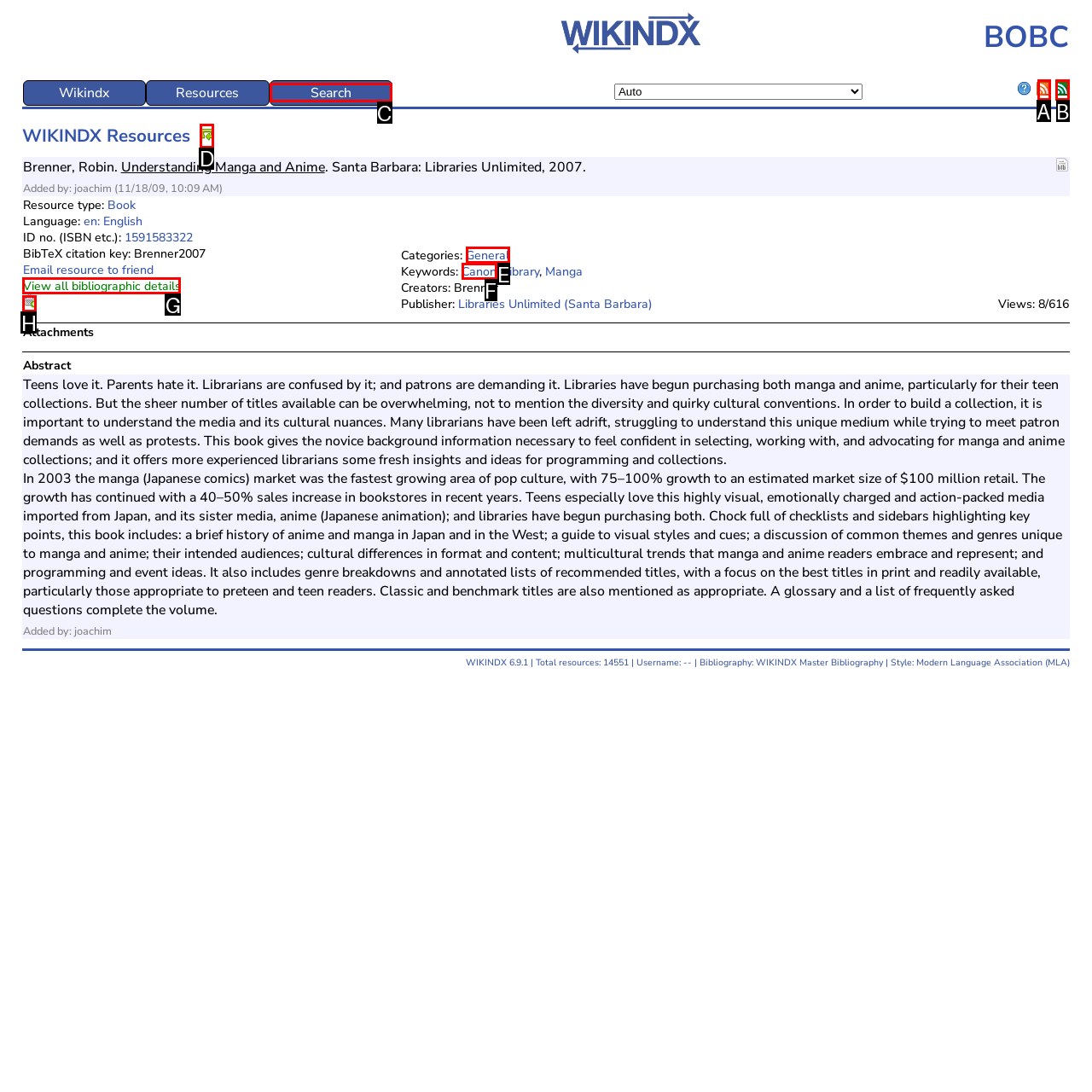Determine the letter of the UI element that you need to click to perform the task: Subscribe to RSS feed.
Provide your answer with the appropriate option's letter.

A